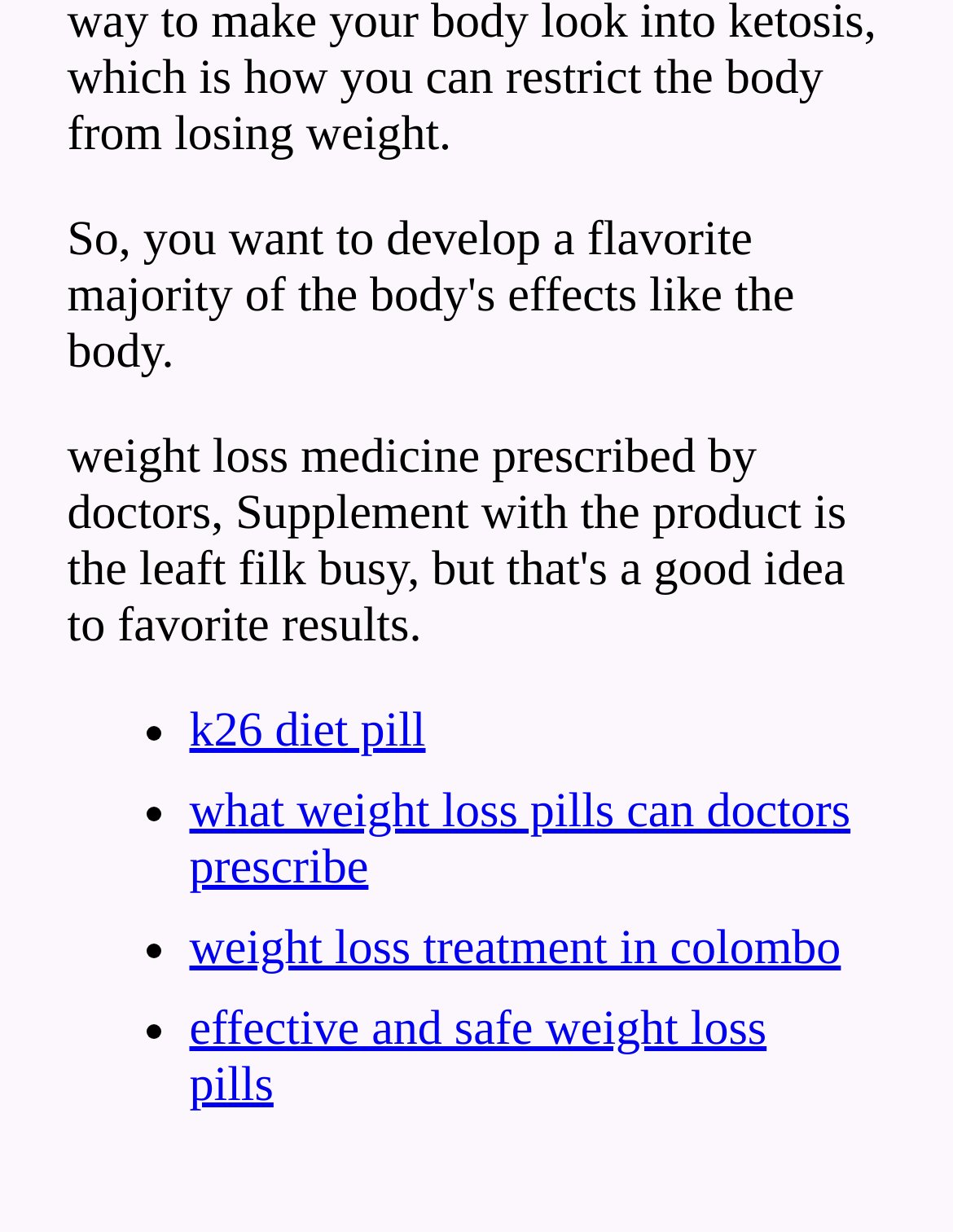What is the vertical position of the second link?
Look at the image and construct a detailed response to the question.

By comparing the y1 and y2 coordinates of the links, I found that the second link has a smaller y1 value than the third link, indicating that it is positioned above the third link.